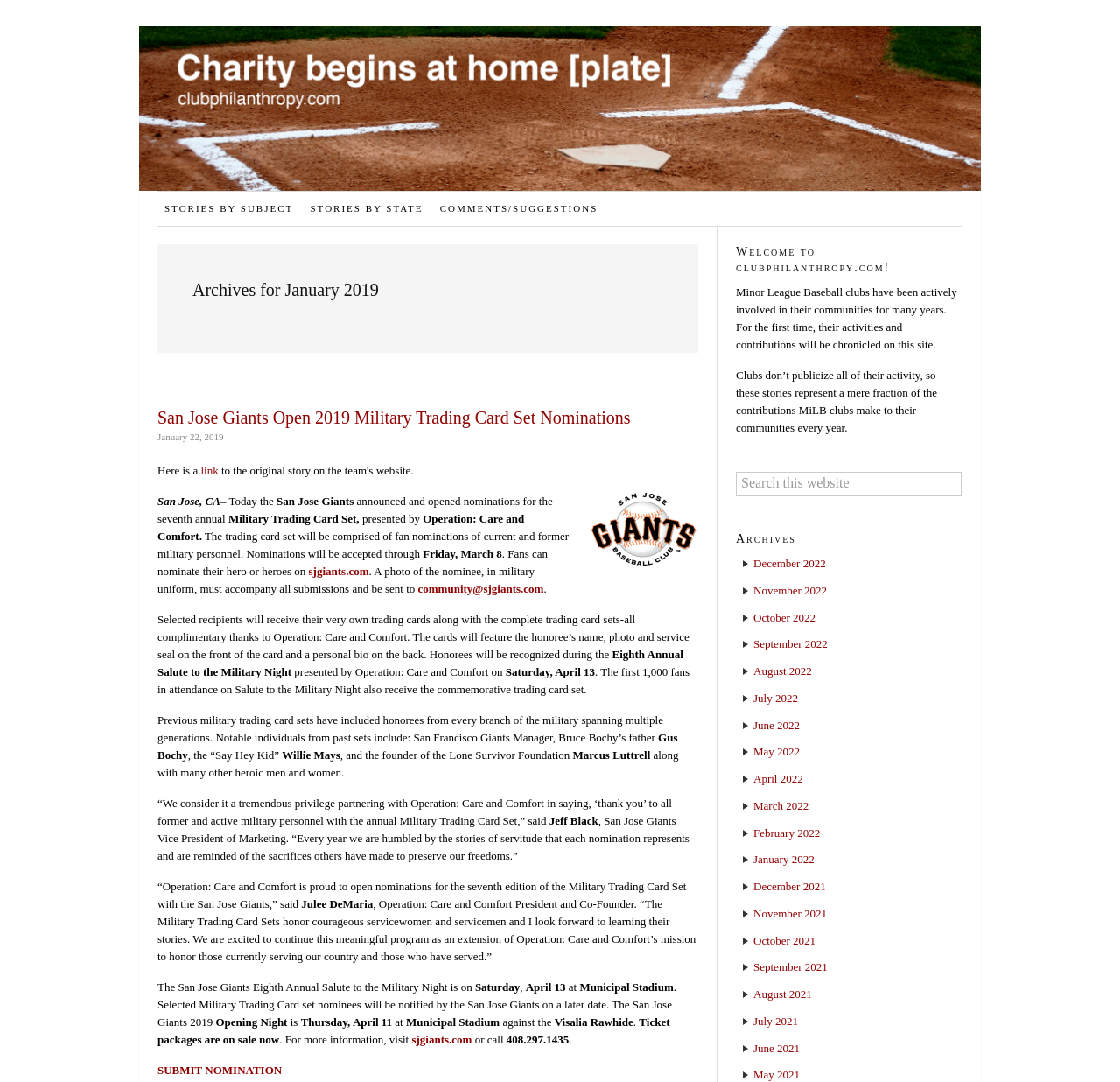What is the name of the organization partnering with the San Jose Giants for the Military Trading Card Set?
Kindly give a detailed and elaborate answer to the question.

The question is asking about the name of the organization partnering with the San Jose Giants for the Military Trading Card Set. By reading the webpage, we can find the relevant information in the section about the partnership. The answer is Operation: Care and Comfort.